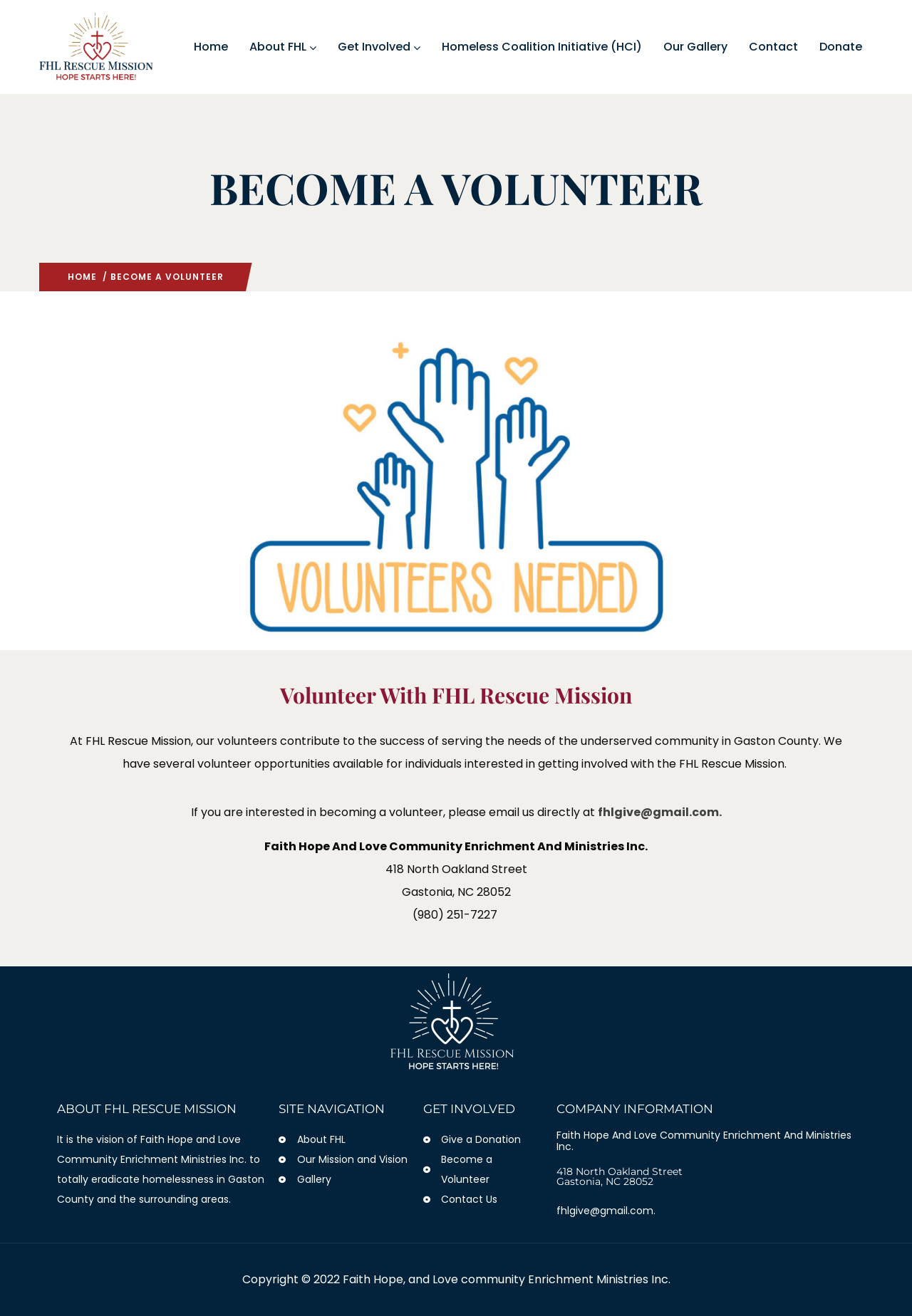Locate the UI element described by About FHL in the provided webpage screenshot. Return the bounding box coordinates in the format (top-left x, top-left y, bottom-right x, bottom-right y), ensuring all values are between 0 and 1.

[0.305, 0.858, 0.448, 0.873]